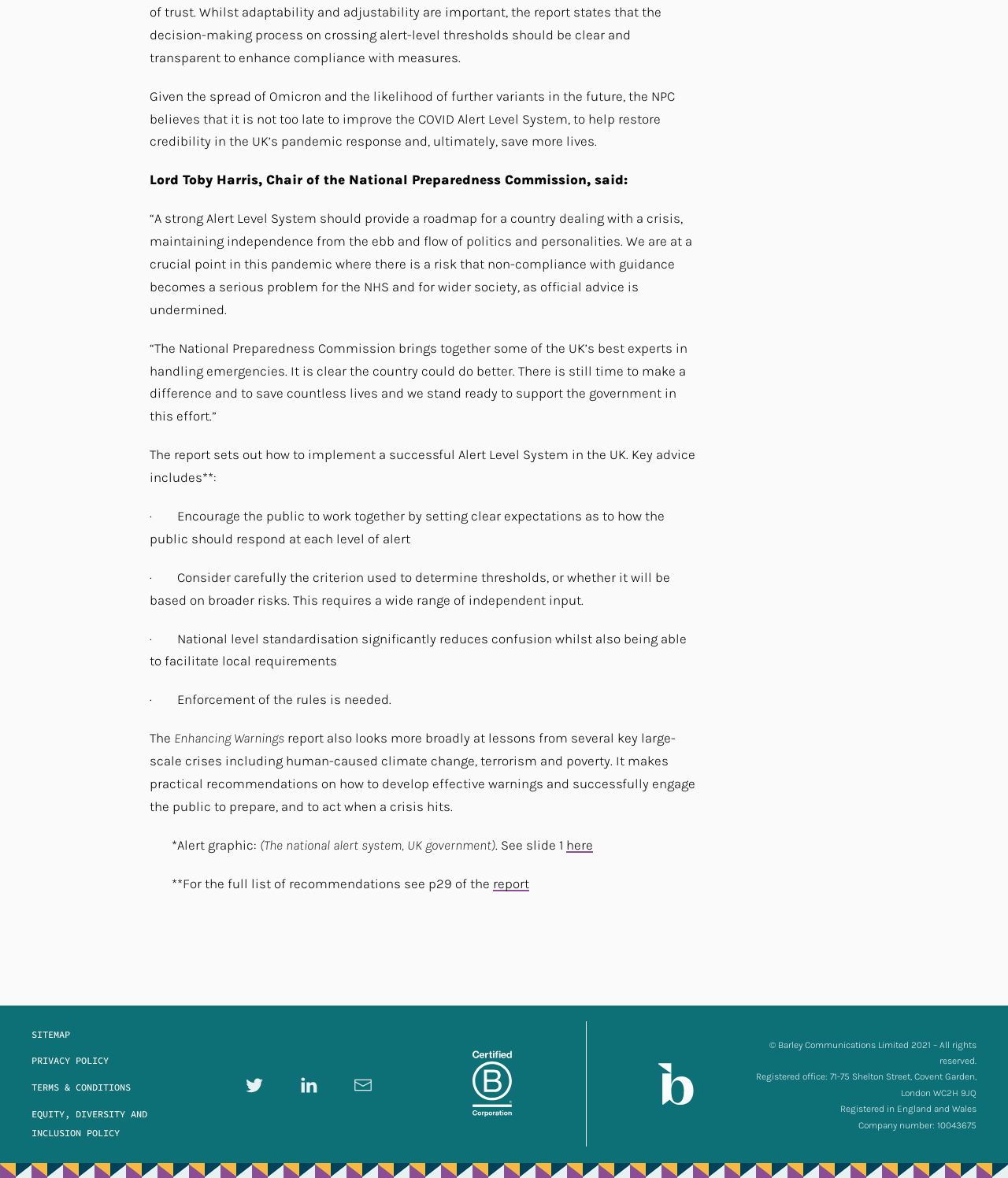What is the recommended approach to setting thresholds for the Alert Level System?
Please respond to the question with a detailed and thorough explanation.

The article recommends that the criterion used to determine thresholds for the Alert Level System should be considered carefully, and that this requires a wide range of independent input. This is mentioned in the list of key advice for implementing a successful Alert Level System.